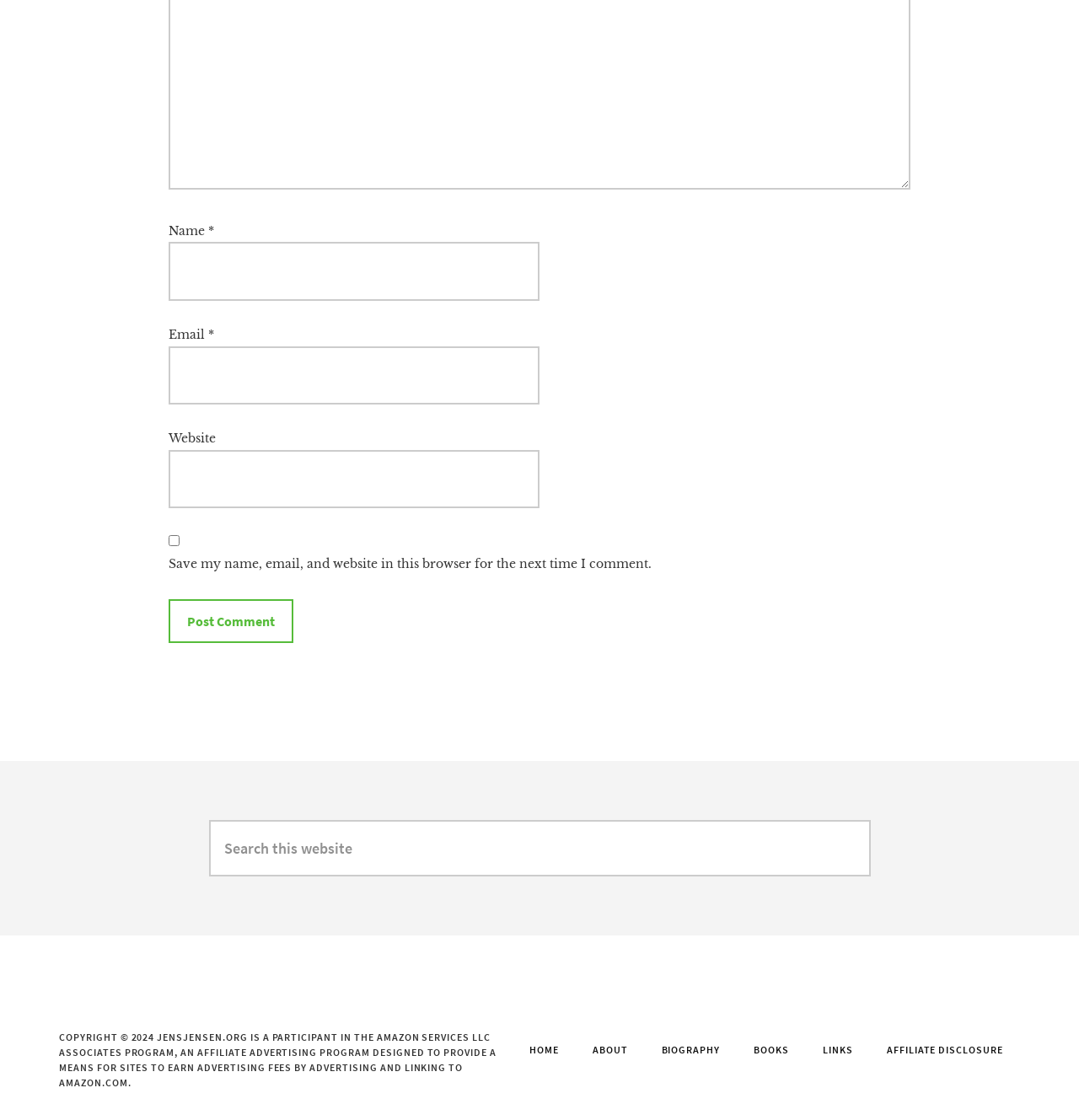Determine the bounding box coordinates (top-left x, top-left y, bottom-right x, bottom-right y) of the UI element described in the following text: parent_node: Website name="url"

[0.156, 0.402, 0.5, 0.454]